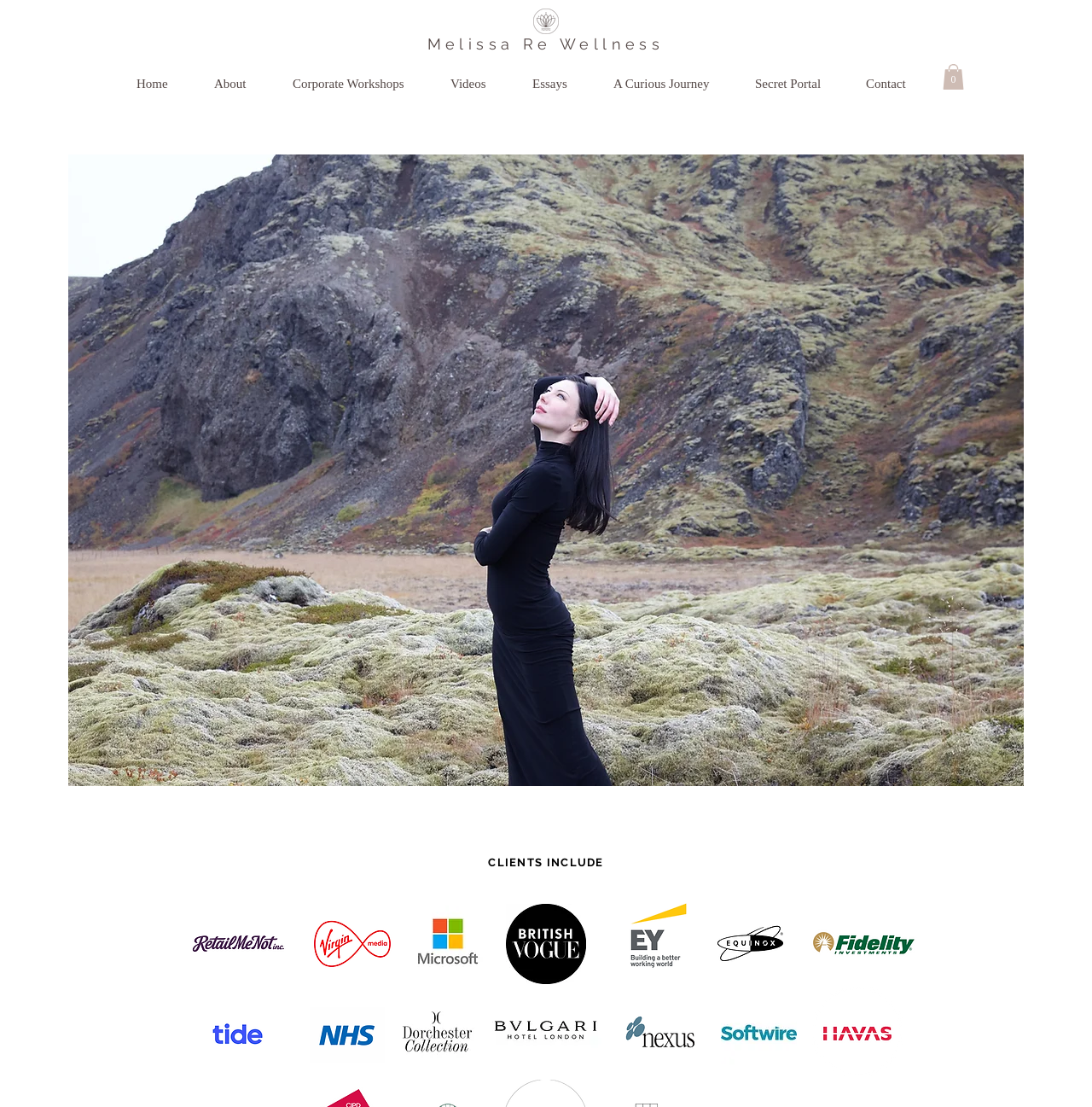Identify the bounding box coordinates of the region that needs to be clicked to carry out this instruction: "Open the Cart". Provide these coordinates as four float numbers ranging from 0 to 1, i.e., [left, top, right, bottom].

[0.863, 0.058, 0.883, 0.081]